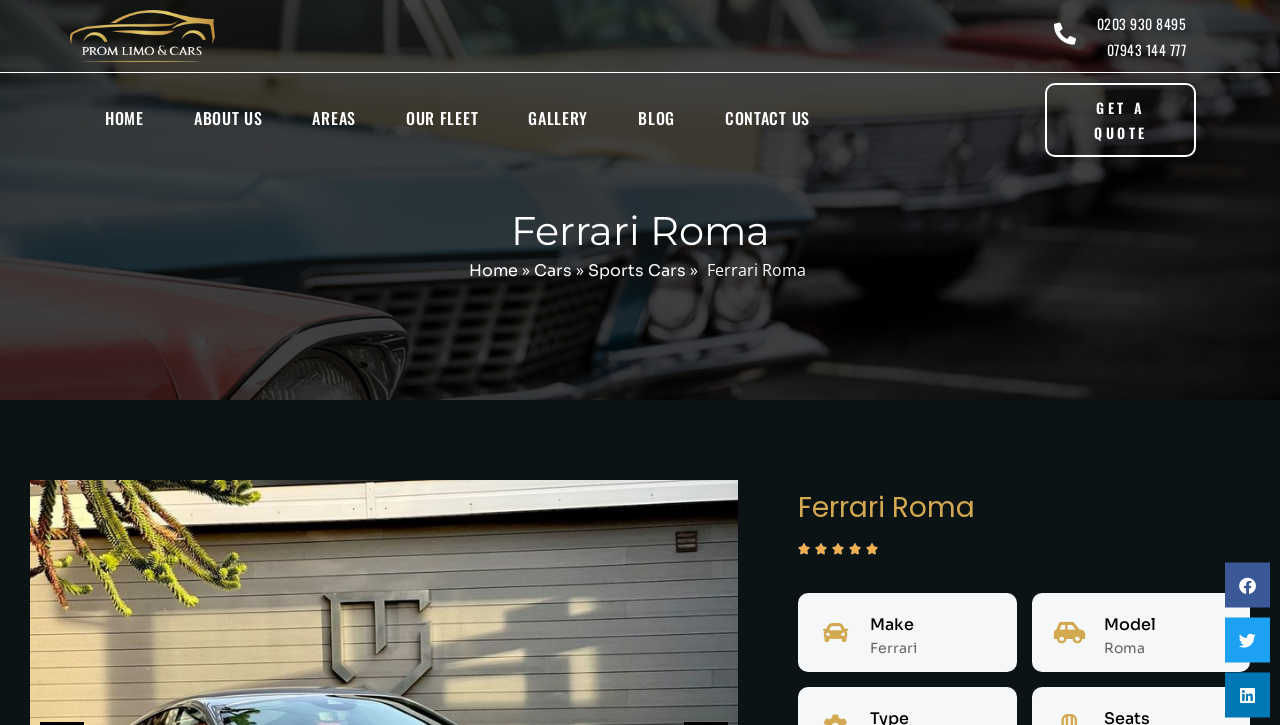Provide the bounding box coordinates of the UI element this sentence describes: "Areas".

[0.225, 0.146, 0.298, 0.181]